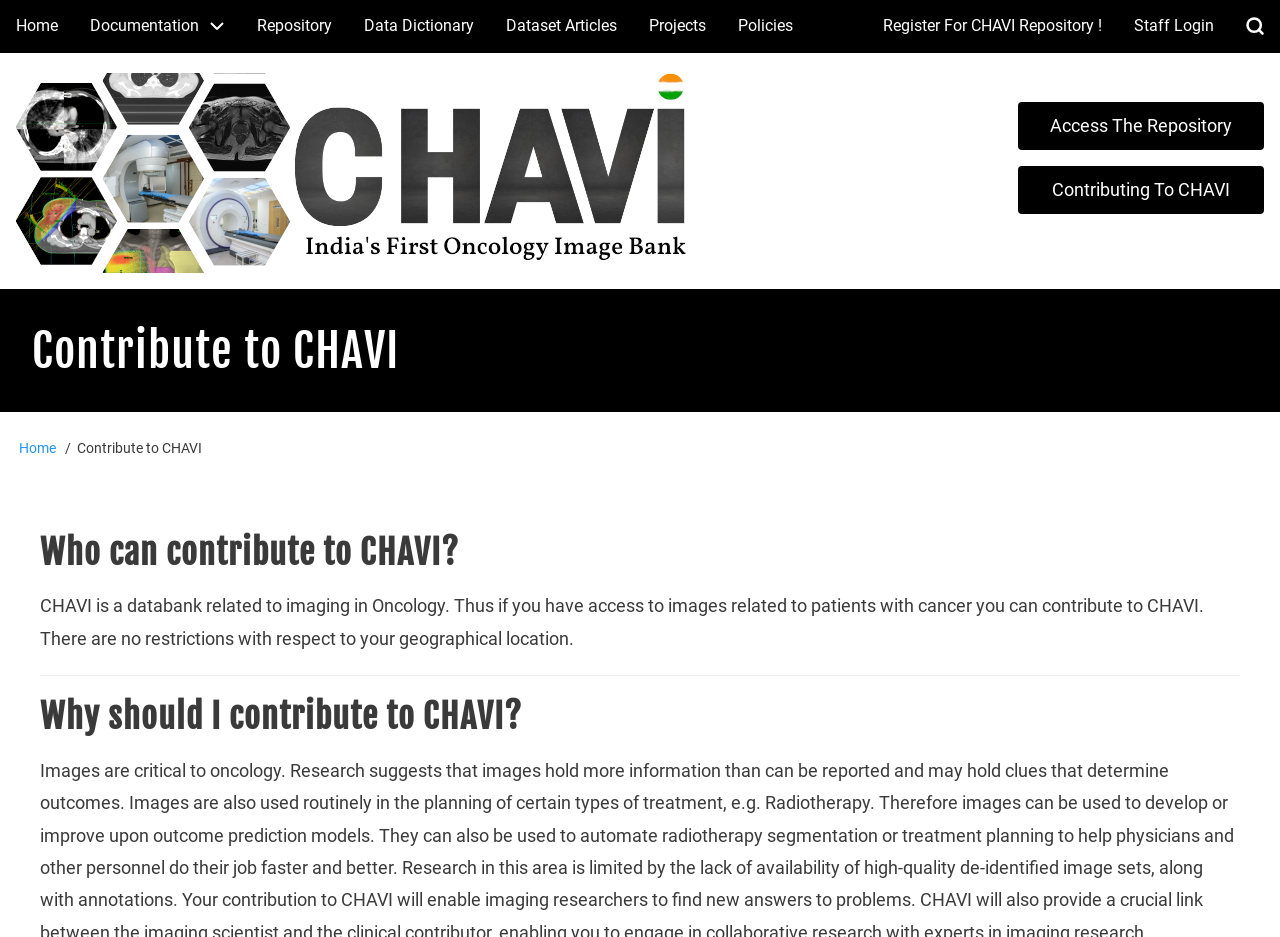Explain the features and main sections of the webpage comprehensively.

The webpage is about contributing to CHAVI, a databank related to imaging in Oncology. At the top, there is a navigation menu with links to "Home", "Documentation", "Repository", "Data Dictionary", "Dataset Articles", "Projects", and "Policies". Next to it, there is another navigation menu for CHAVI registration with options to "Register For CHAVI Repository!" and "Staff Login".

Below the navigation menus, there is a banner with a link to "Home" accompanied by an image. On the right side of the banner, there are two prominent links: "Access The Repository" and "Contributing To CHAVI".

The main content of the page is divided into sections. The first section has a heading "Contribute to CHAVI" and a breadcrumb navigation with links to "Home" and "Contribute to CHAVI". The main content starts with a question "Who can contribute to CHAVI?" followed by a paragraph explaining that anyone with access to images related to patients with cancer can contribute, regardless of their geographical location.

Below this section, there is a horizontal separator, and then another section with a heading "Why should I contribute to CHAVI?".